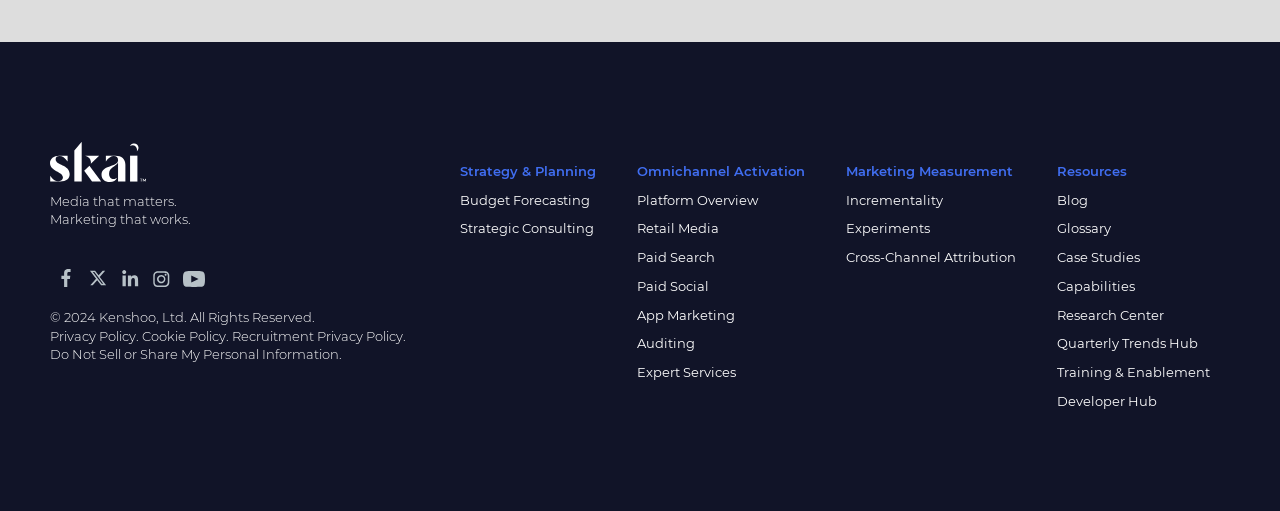Please mark the bounding box coordinates of the area that should be clicked to carry out the instruction: "Learn about Budget Forecasting".

[0.36, 0.375, 0.461, 0.406]